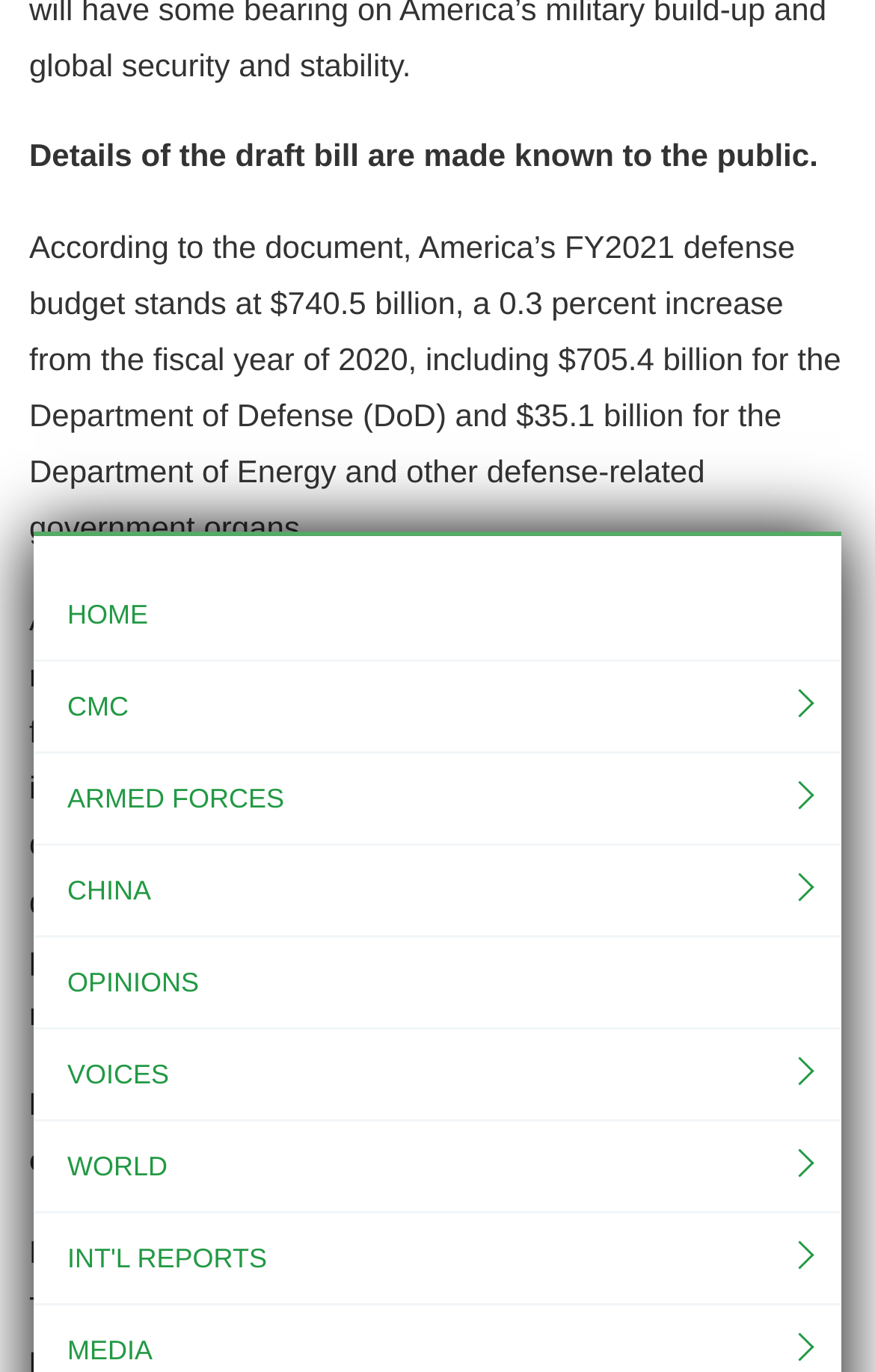Identify the bounding box coordinates for the region of the element that should be clicked to carry out the instruction: "Read about America’s FY2021 defense budget". The bounding box coordinates should be four float numbers between 0 and 1, i.e., [left, top, right, bottom].

[0.033, 0.166, 0.961, 0.398]